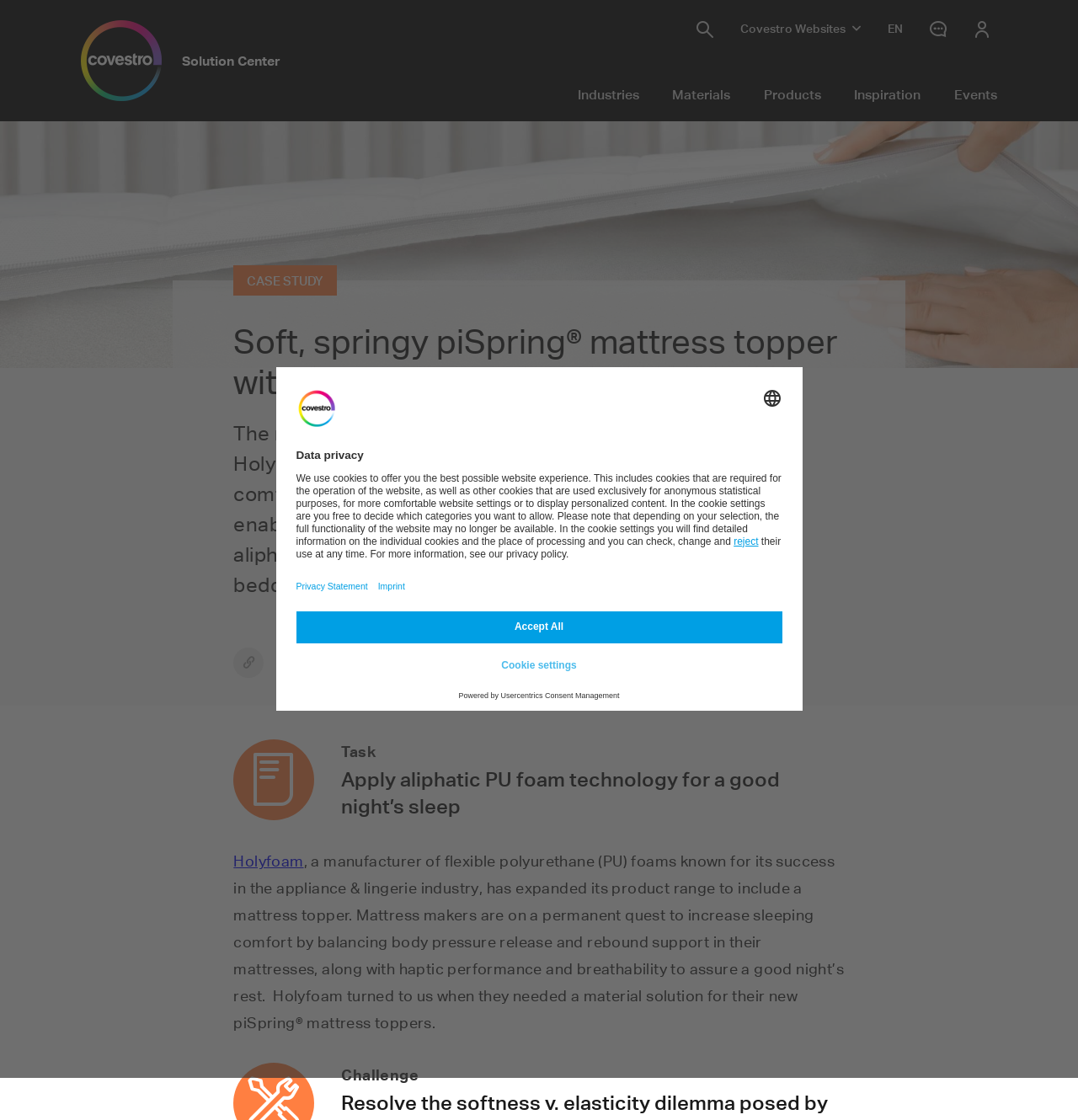What is the purpose of the piSpring aliphatic foam mattress topper?
Please provide a comprehensive answer based on the contents of the image.

I found the answer by reading the text on the webpage, which states that the piSpring aliphatic foam mattress topper from Holyfoam unites softness, high elasticity, and high sleep comfort.